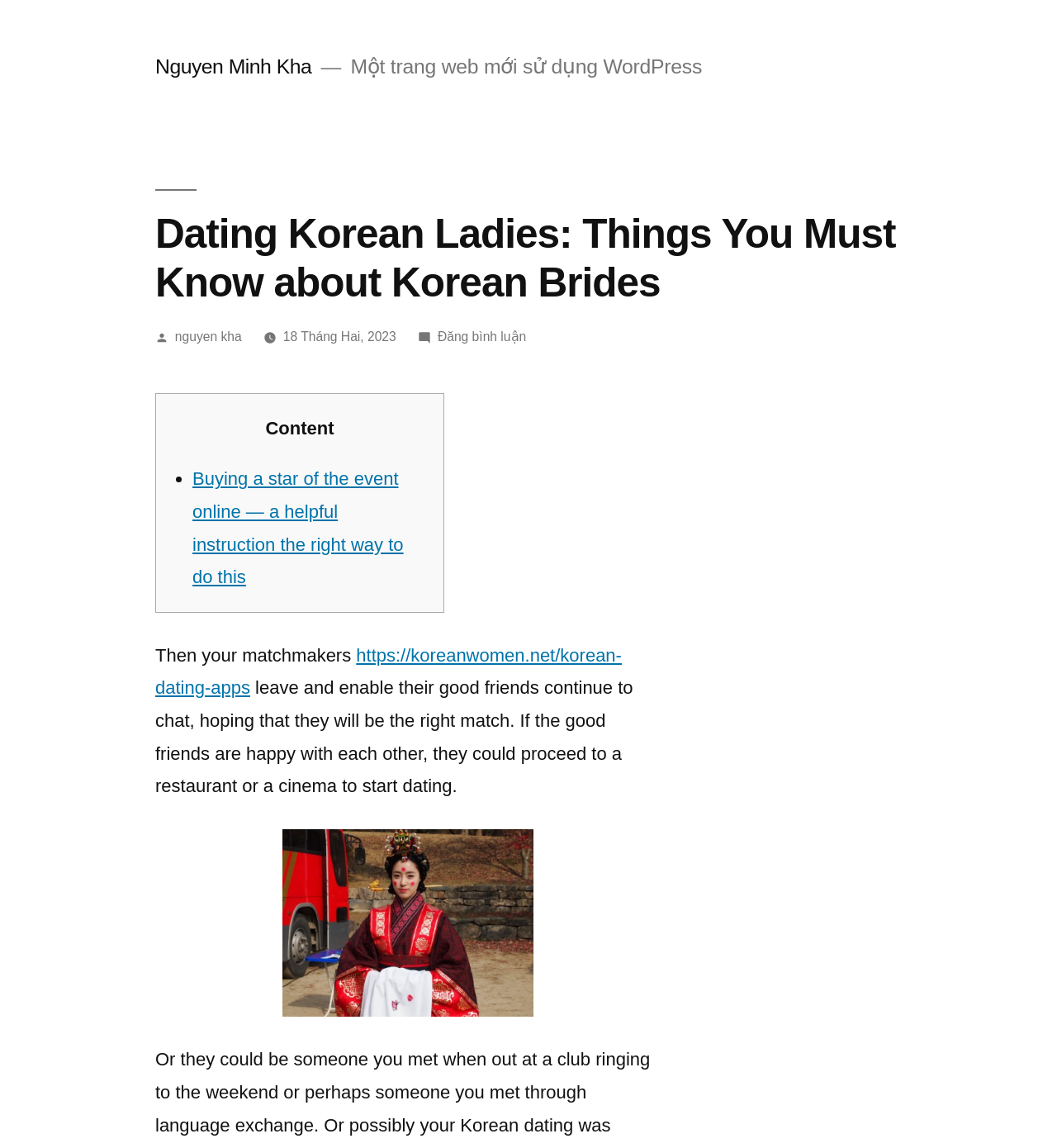What is the date of the article?
Look at the image and provide a detailed response to the question.

The date of the article can be found by looking at the top section of the webpage, where it says '18 Tháng Hai, 2023' which is the Vietnamese way of writing 'February 18, 2023'.